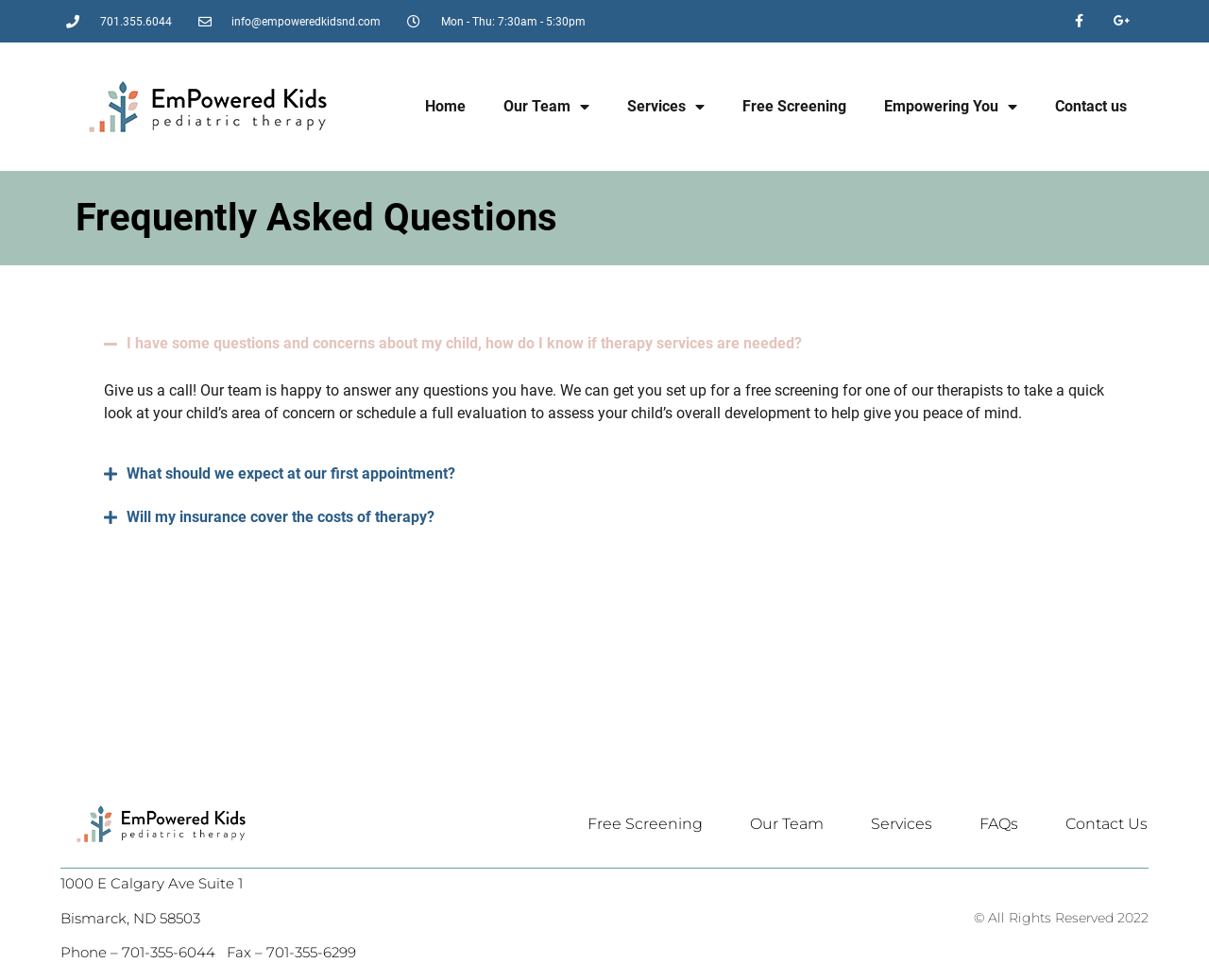Explain in detail what you observe on this webpage.

The webpage is about EmPowered Kids, a pediatric therapy service. At the top, there are two phone numbers and an email address, followed by the business hours. On the top-right corner, there are social media links to Facebook and Google Plus.

Below the top section, there is a logo of EmPowered Kids, which is also a link to the homepage. Next to the logo, there are navigation links to different sections of the website, including Home, Our Team, Services, Free Screening, and Empowering You.

The main content of the page is a list of Frequently Asked Questions (FAQs) about the therapy services. The FAQs are presented in an accordion-style layout, where each question is a button that can be expanded to reveal the answer. The first question is about determining if therapy services are needed, and the answer provides information on how to get started with a free screening or full evaluation. The other questions are about what to expect at the first appointment and whether insurance covers the costs of therapy.

At the bottom of the page, there are links to different sections of the website, including Free Screening, Our Team, Services, FAQs, and Contact Us. Below these links, there is the address of the business, including the street address, city, state, and zip code, as well as the phone and fax numbers. Finally, there is a copyright notice at the very bottom of the page.